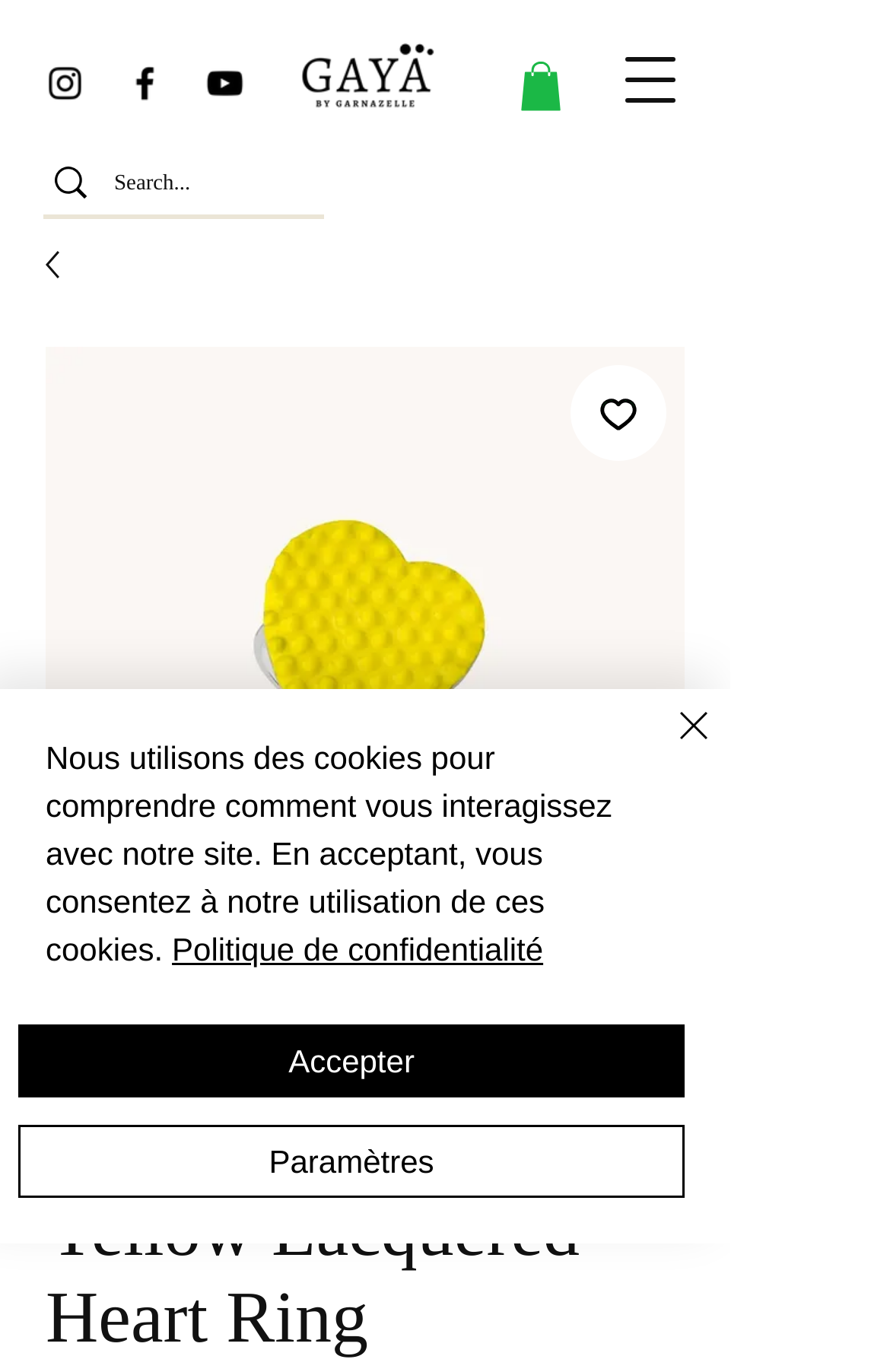What is the purpose of the button 'Add to Wishlist'?
Based on the image, give a one-word or short phrase answer.

To add to wishlist